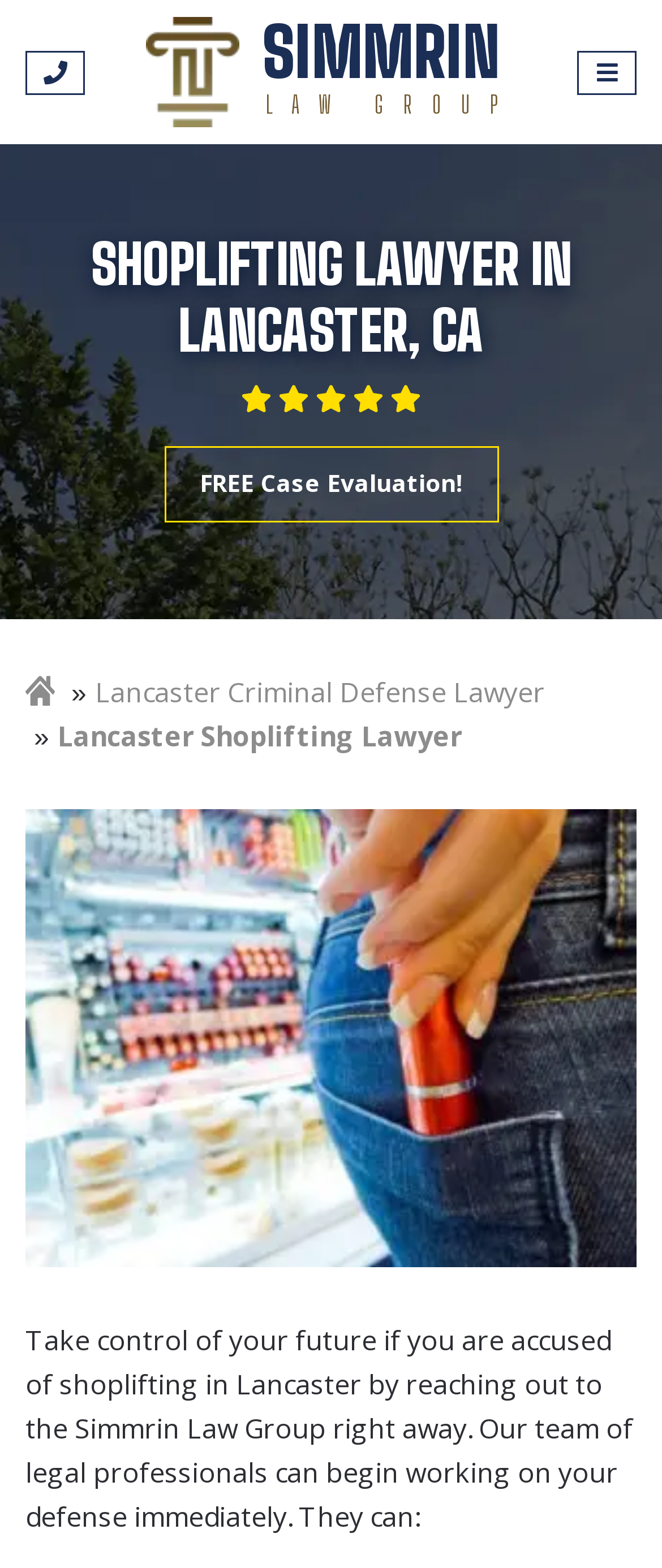Respond to the question with just a single word or phrase: 
What is the call-to-action on the webpage?

FREE Case Evaluation!